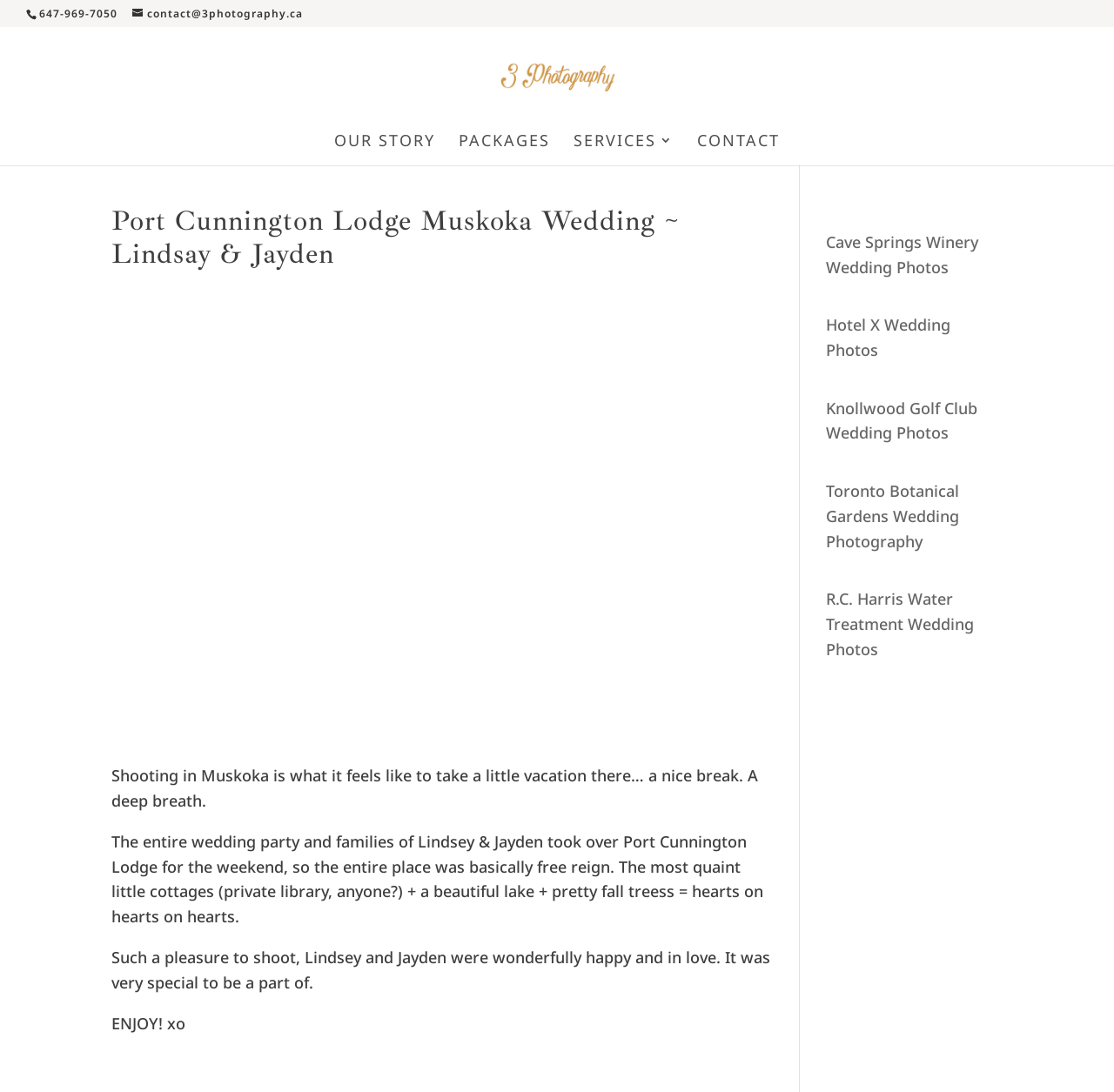Given the description "Hotel X Wedding Photos", determine the bounding box of the corresponding UI element.

[0.741, 0.288, 0.853, 0.33]